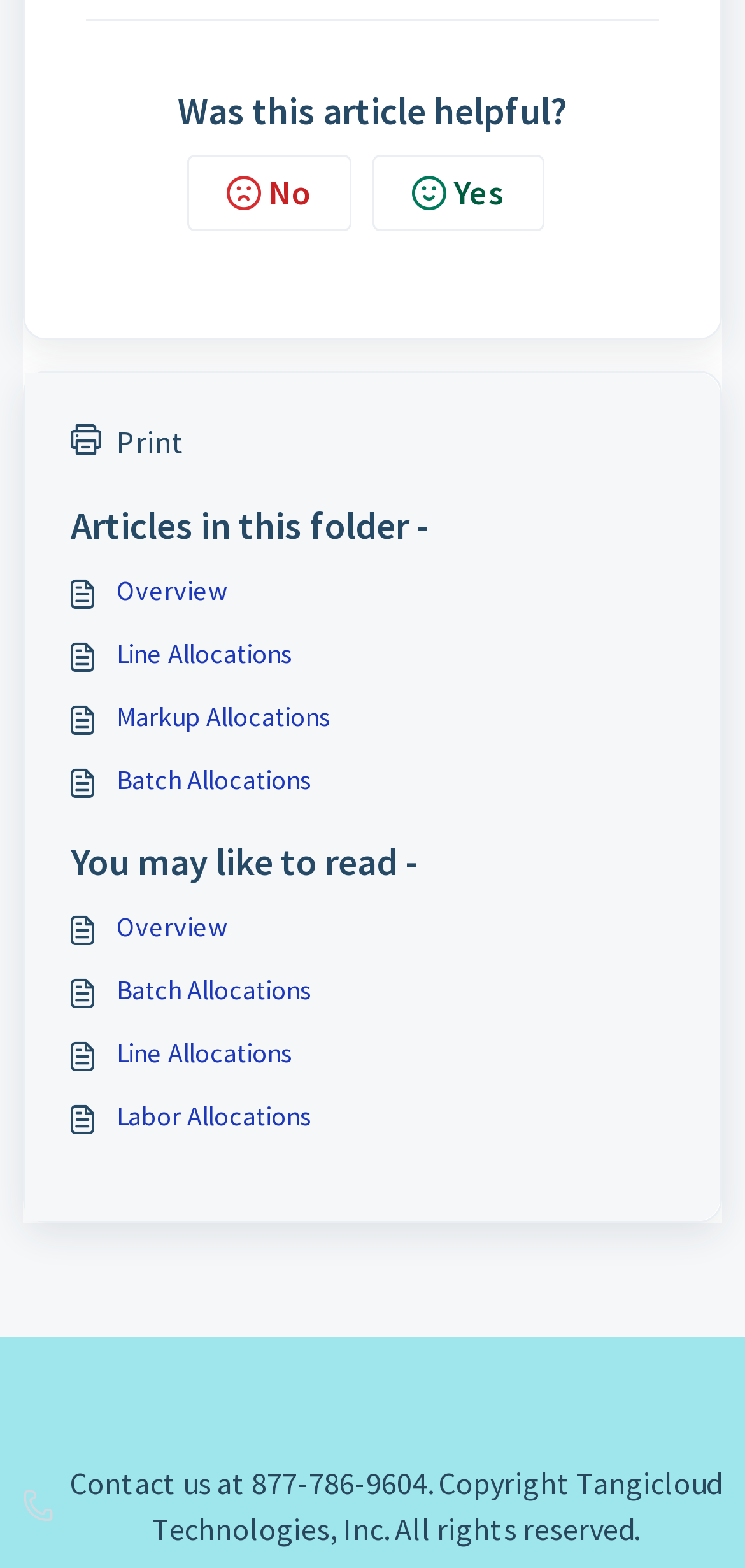Locate the bounding box coordinates of the area that needs to be clicked to fulfill the following instruction: "Print the article". The coordinates should be in the format of four float numbers between 0 and 1, namely [left, top, right, bottom].

[0.095, 0.267, 0.905, 0.296]